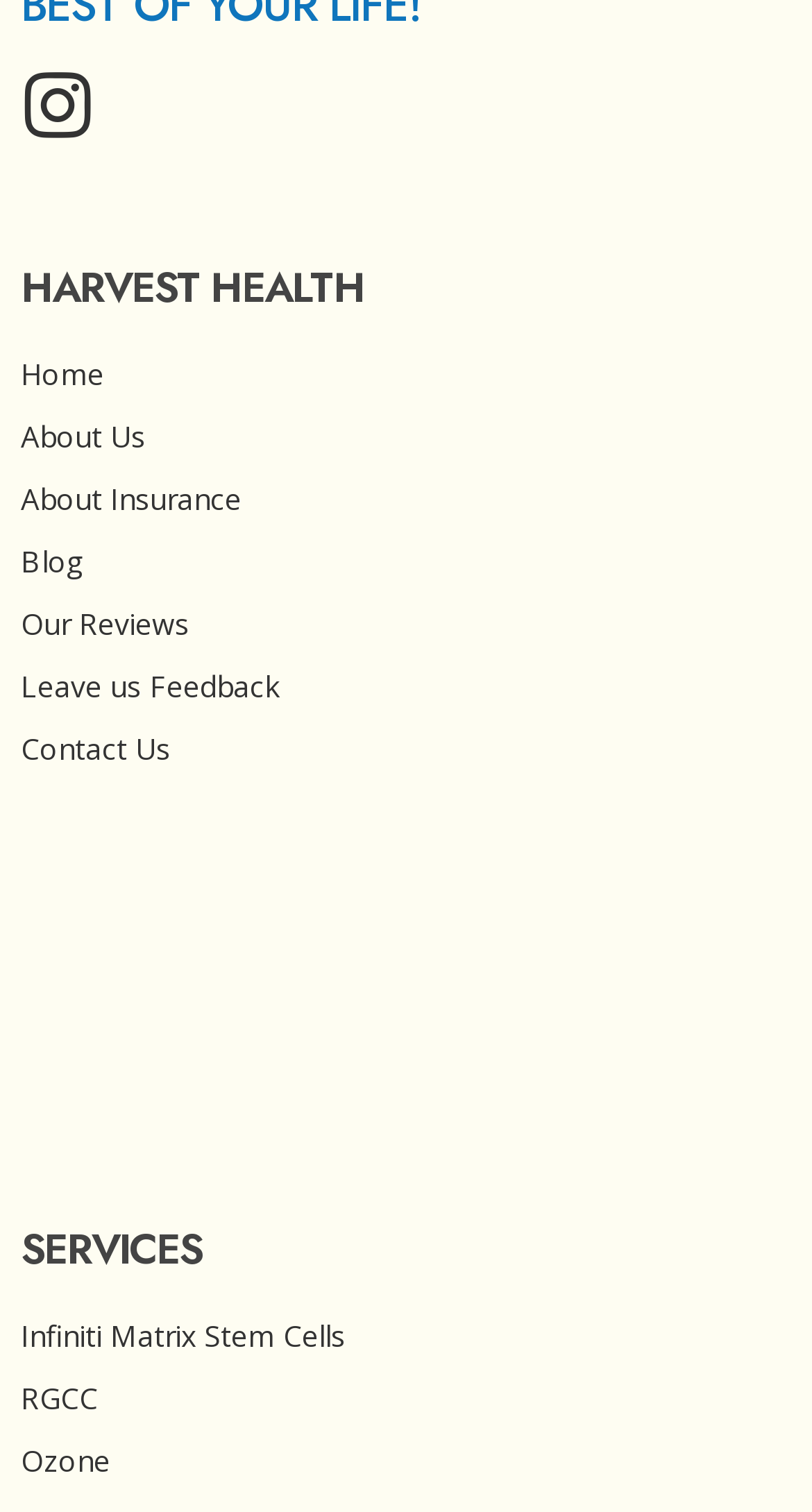Use a single word or phrase to answer the following:
Is there a social media link?

Yes